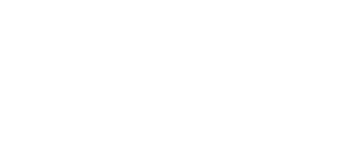Provide your answer in one word or a succinct phrase for the question: 
What season is the article related to?

Winter